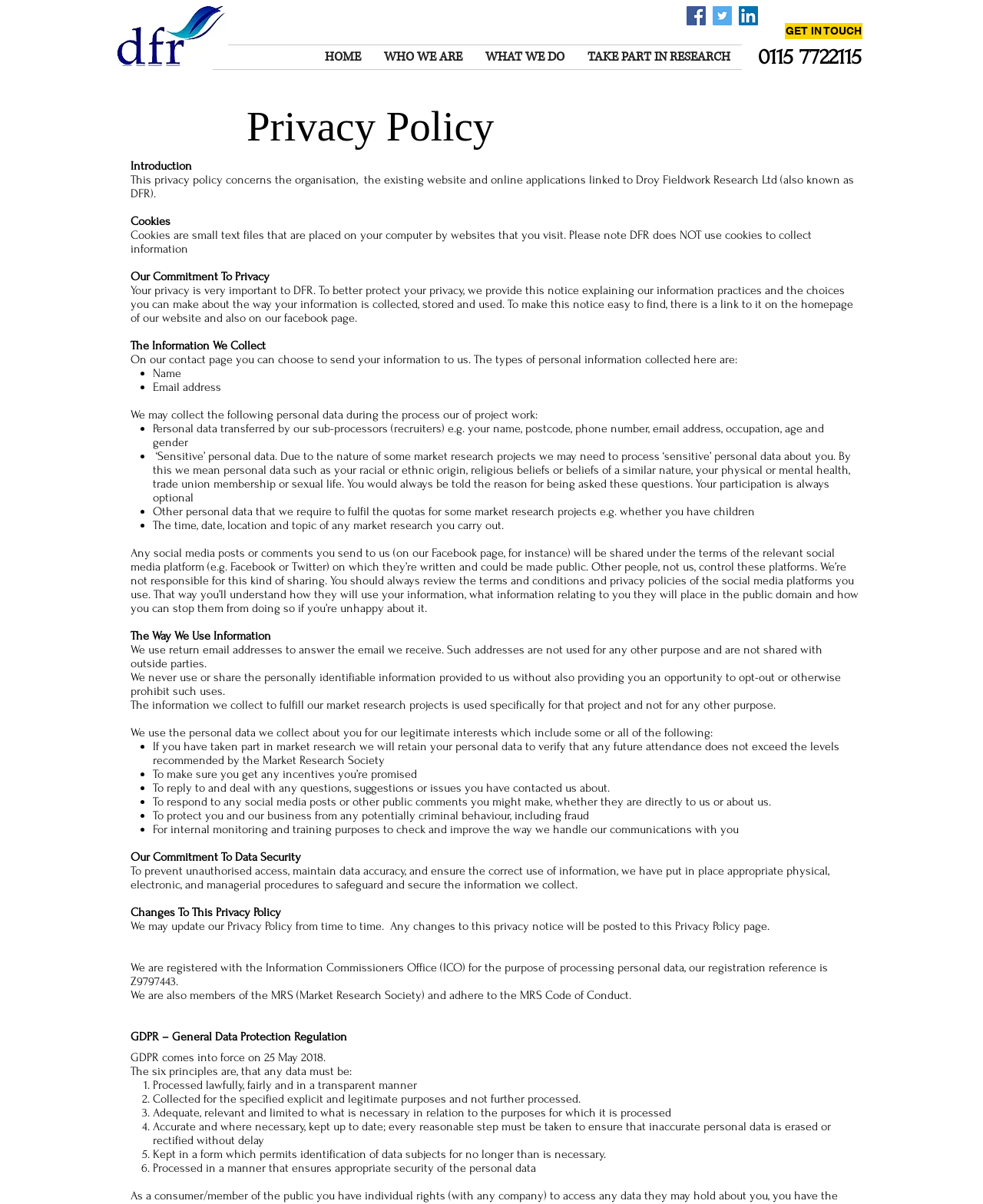What is DFR's registration reference with the Information Commissioner's Office?
Please provide a comprehensive answer based on the contents of the image.

DFR is registered with the Information Commissioner's Office (ICO) for the purpose of processing personal data, and its registration reference is Z9797443, indicating its compliance with data protection regulations.